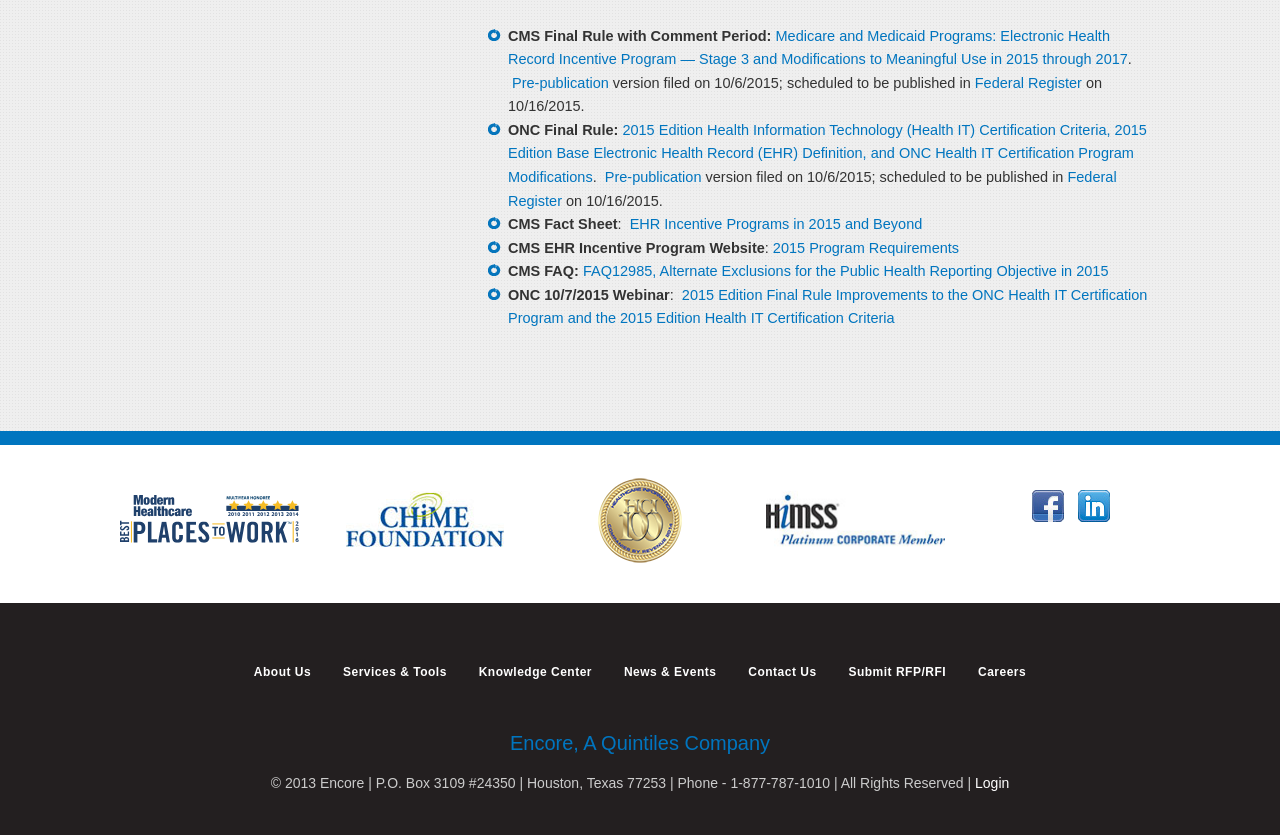What is the date of the ONC Final Rule?
Please provide a single word or phrase answer based on the image.

10/6/2015